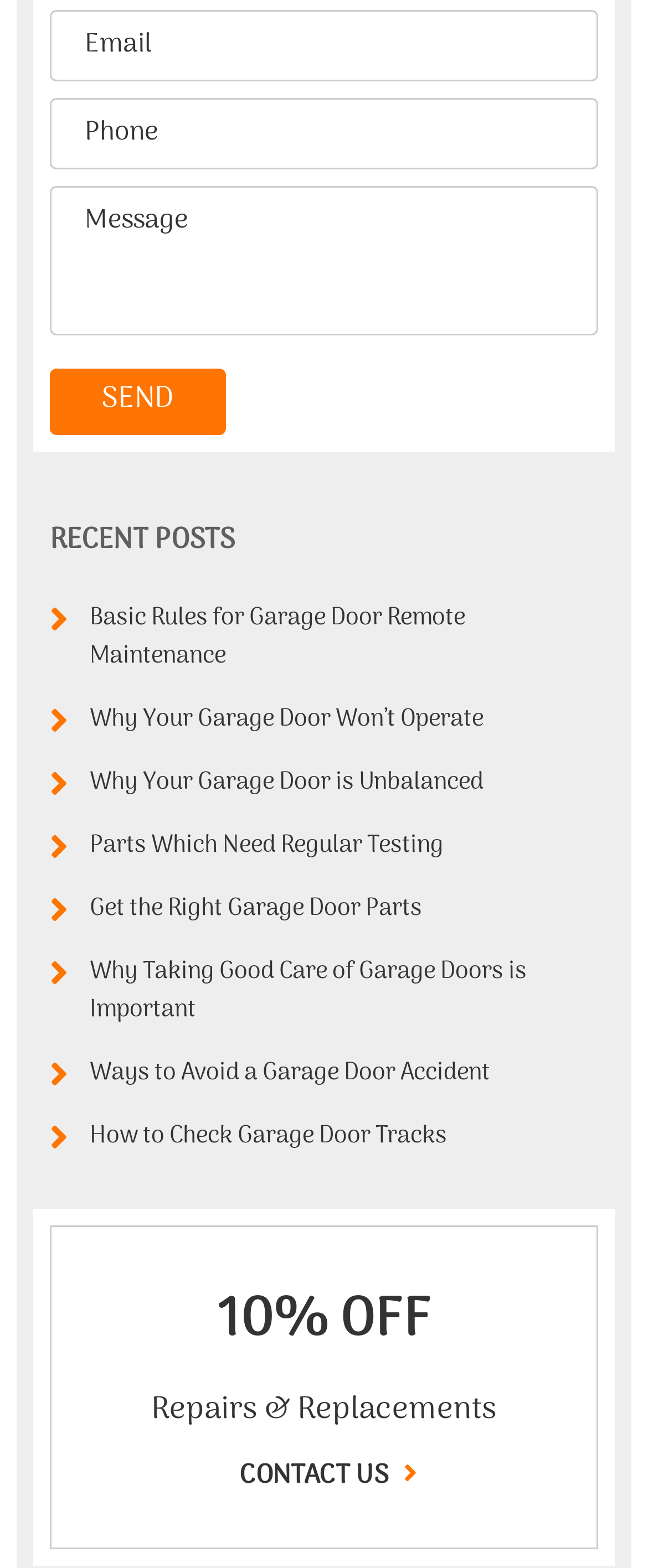Based on the image, provide a detailed and complete answer to the question: 
How many links are there under 'RECENT POSTS'?

I counted the number of link elements under the 'RECENT POSTS' heading, which are 9 links to different articles.